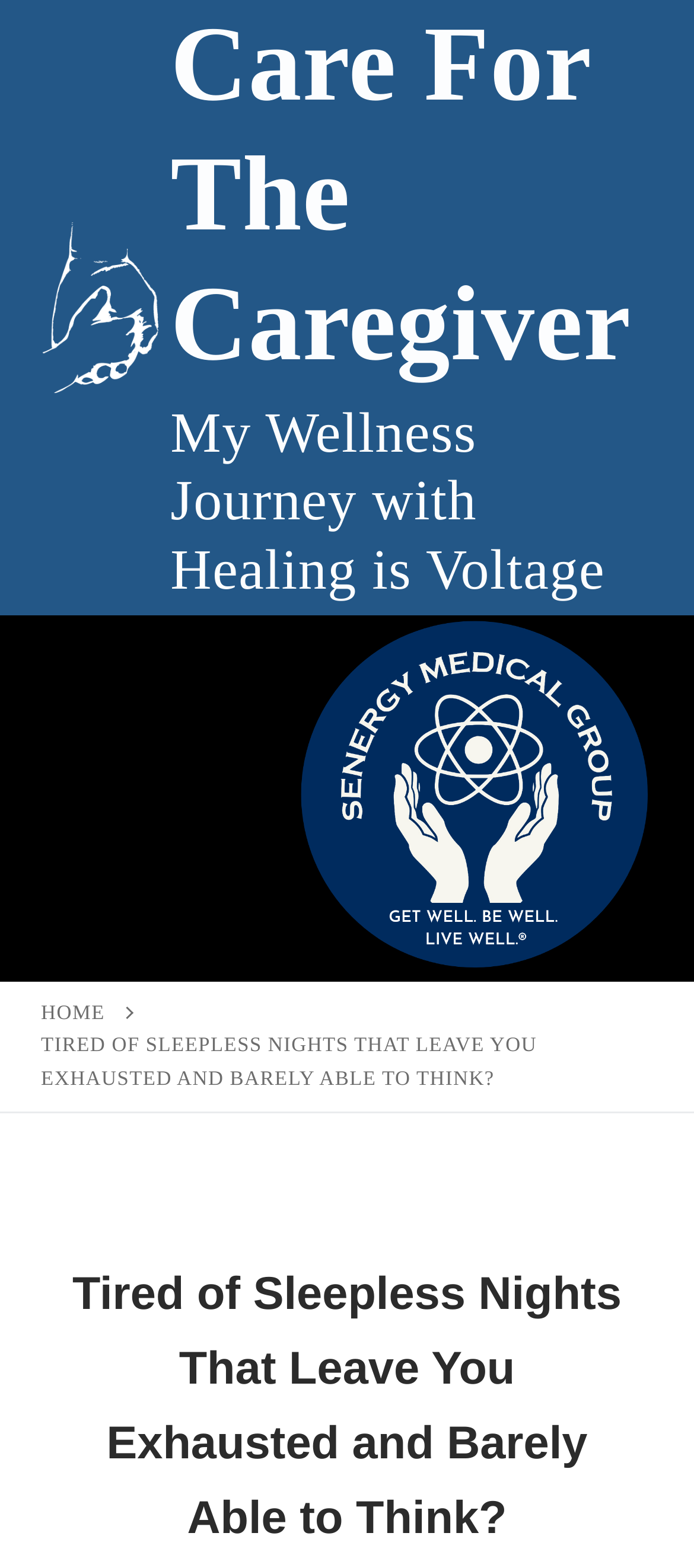Is there an image on the webpage?
Based on the image, provide your answer in one word or phrase.

Yes